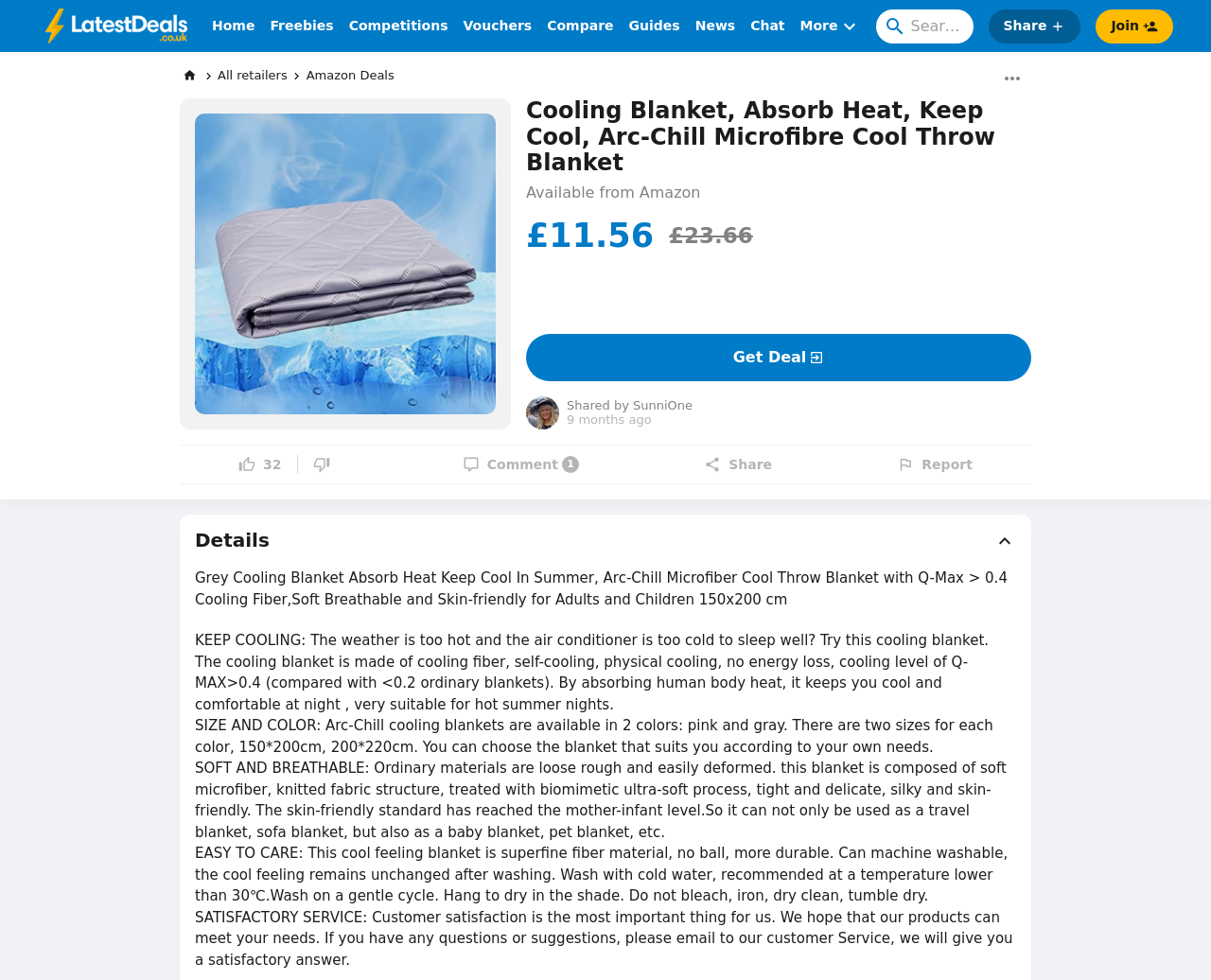Can you look at the image and give a comprehensive answer to the question:
Can the cooling blanket be machine washed?

According to the product description, the cooling blanket can be machine washed, but it is recommended to wash it with cold water and on a gentle cycle.